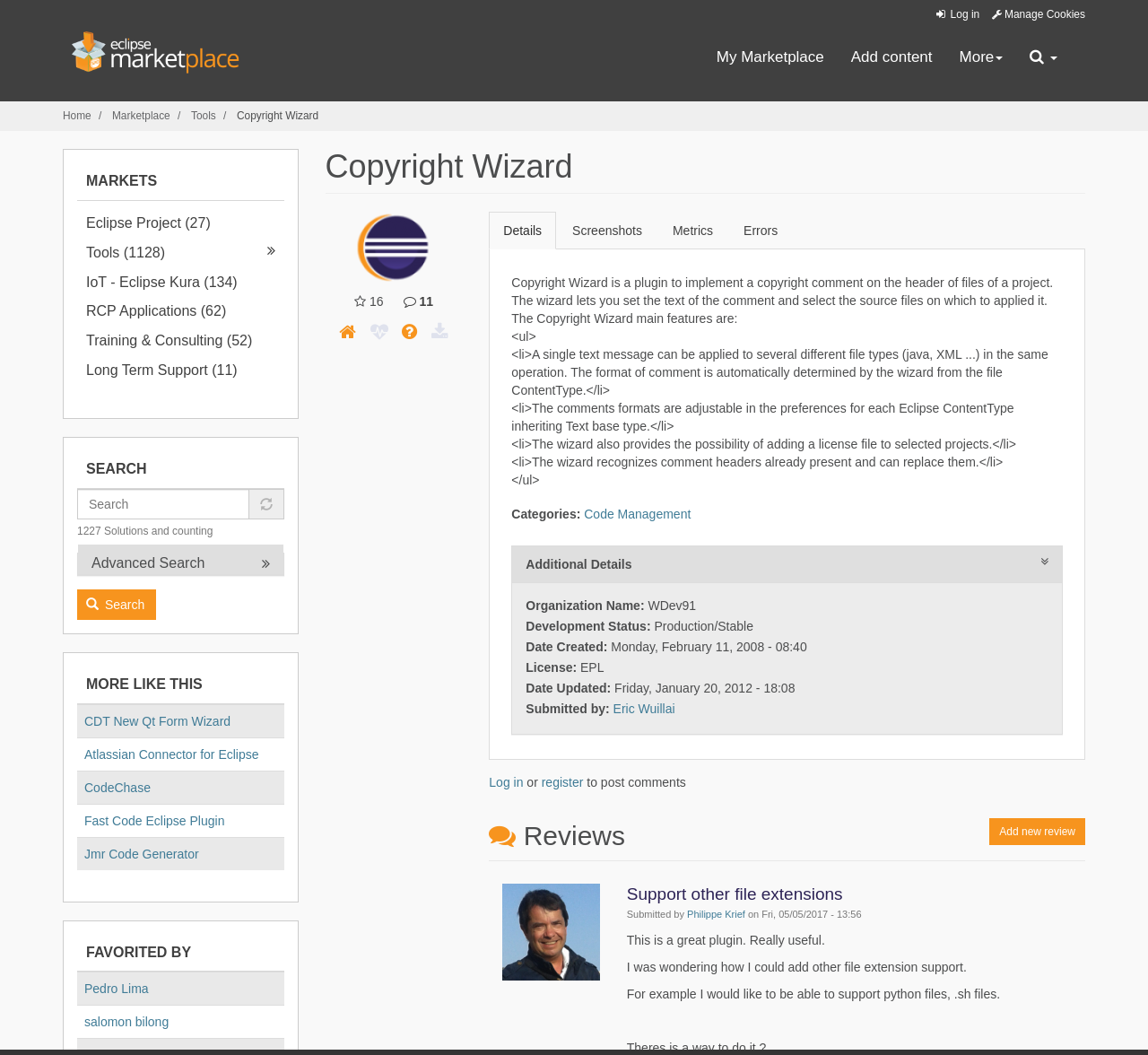Find the bounding box coordinates of the area to click in order to follow the instruction: "Search for plugins".

[0.067, 0.463, 0.217, 0.492]